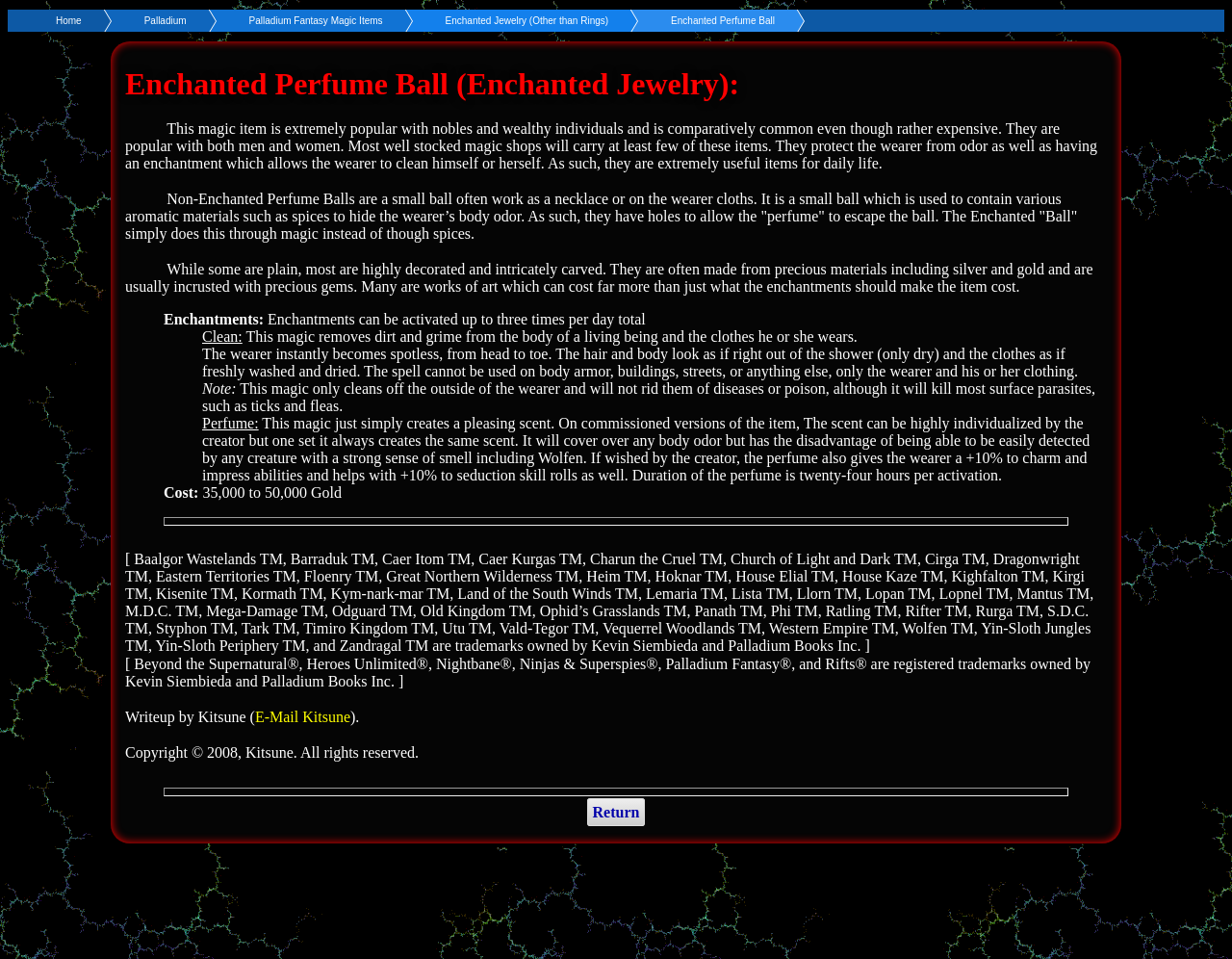Pinpoint the bounding box coordinates of the element to be clicked to execute the instruction: "Read about Enchantments".

[0.133, 0.325, 0.214, 0.342]